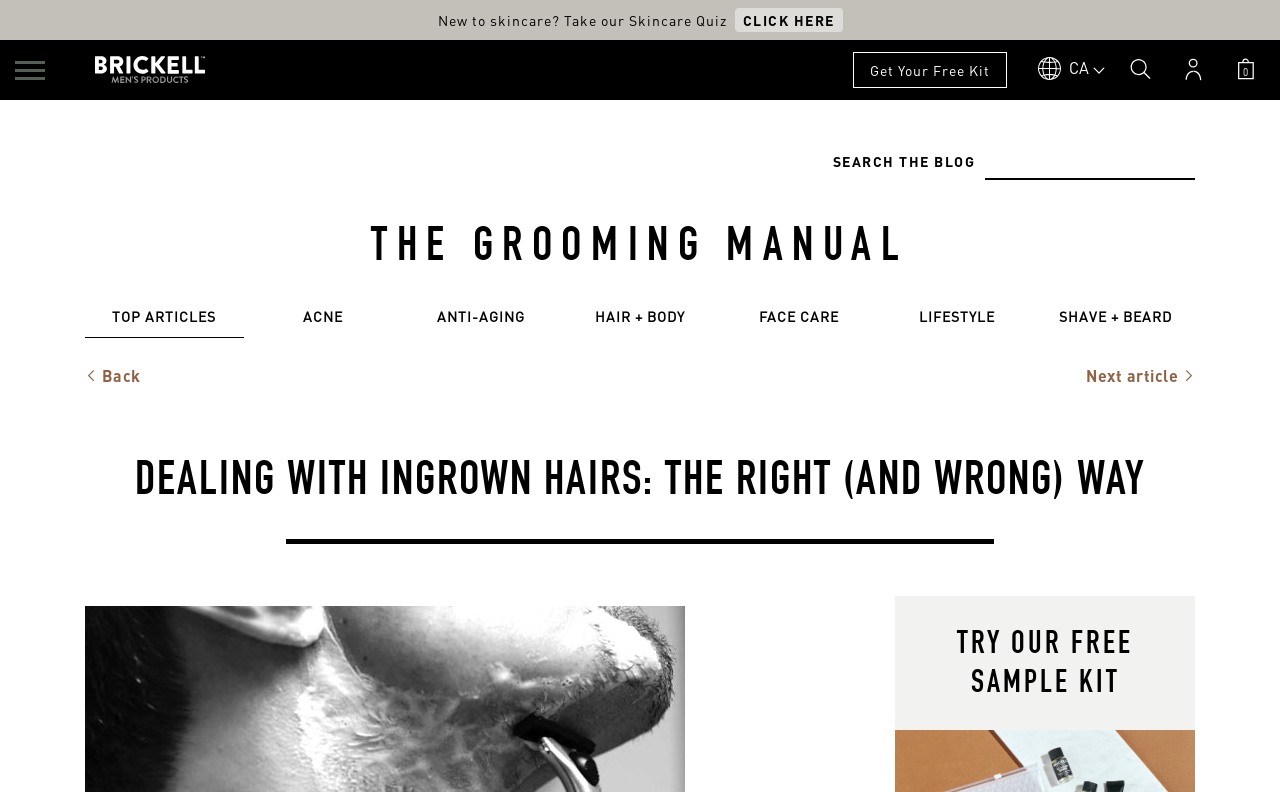Find the bounding box coordinates for the area that must be clicked to perform this action: "Click the 'Next article' link".

[0.849, 0.459, 0.934, 0.489]